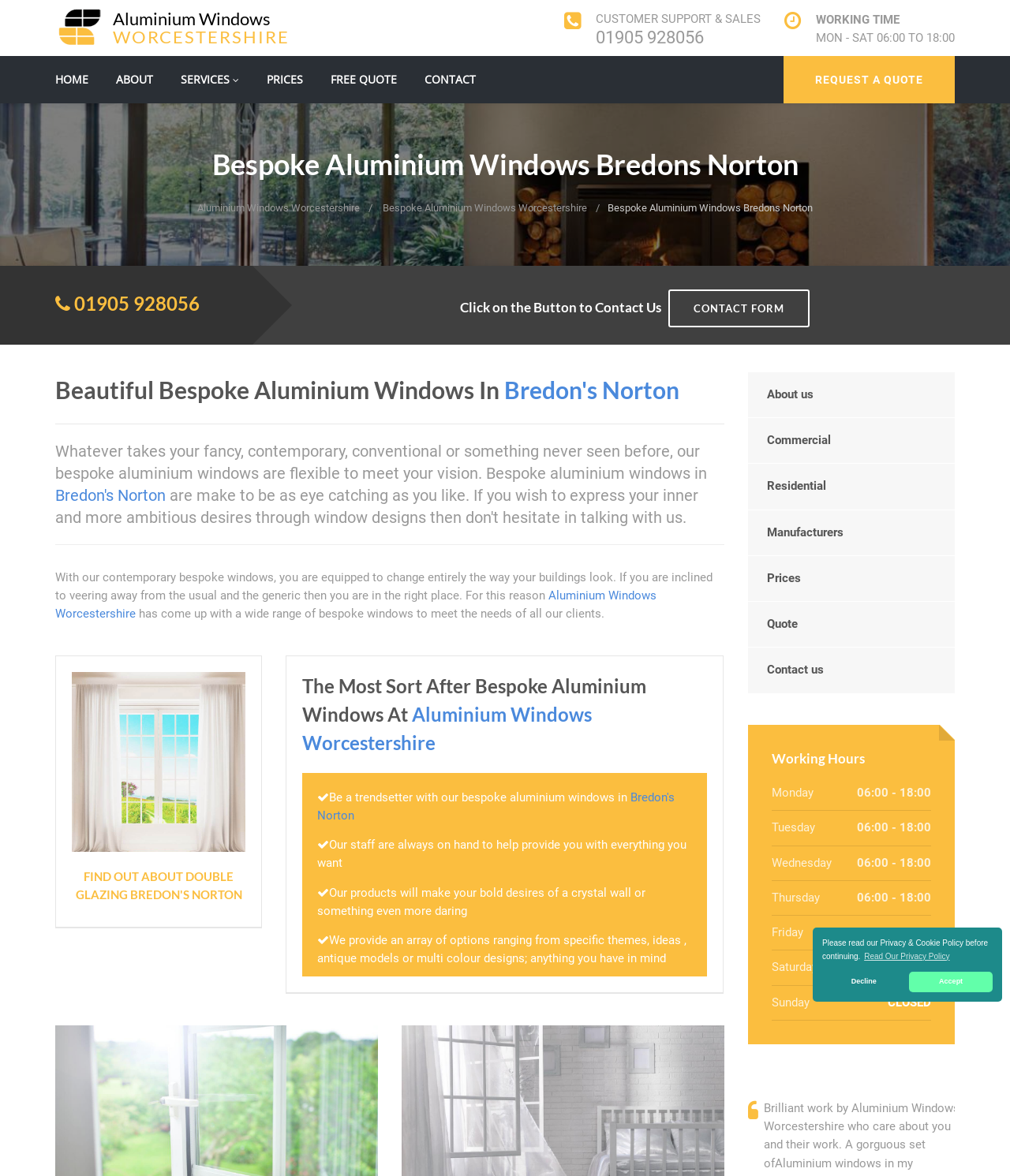Provide a brief response in the form of a single word or phrase:
What is the purpose of the 'REQUEST A QUOTE' link?

To request a quote for bespoke aluminium windows